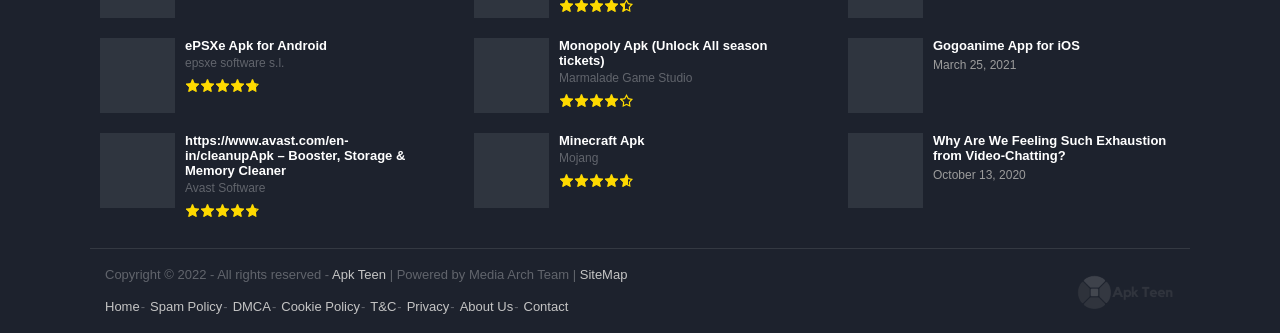Please locate the bounding box coordinates of the element that needs to be clicked to achieve the following instruction: "Click on ePSXe Apk for Android". The coordinates should be four float numbers between 0 and 1, i.e., [left, top, right, bottom].

[0.07, 0.084, 0.345, 0.369]